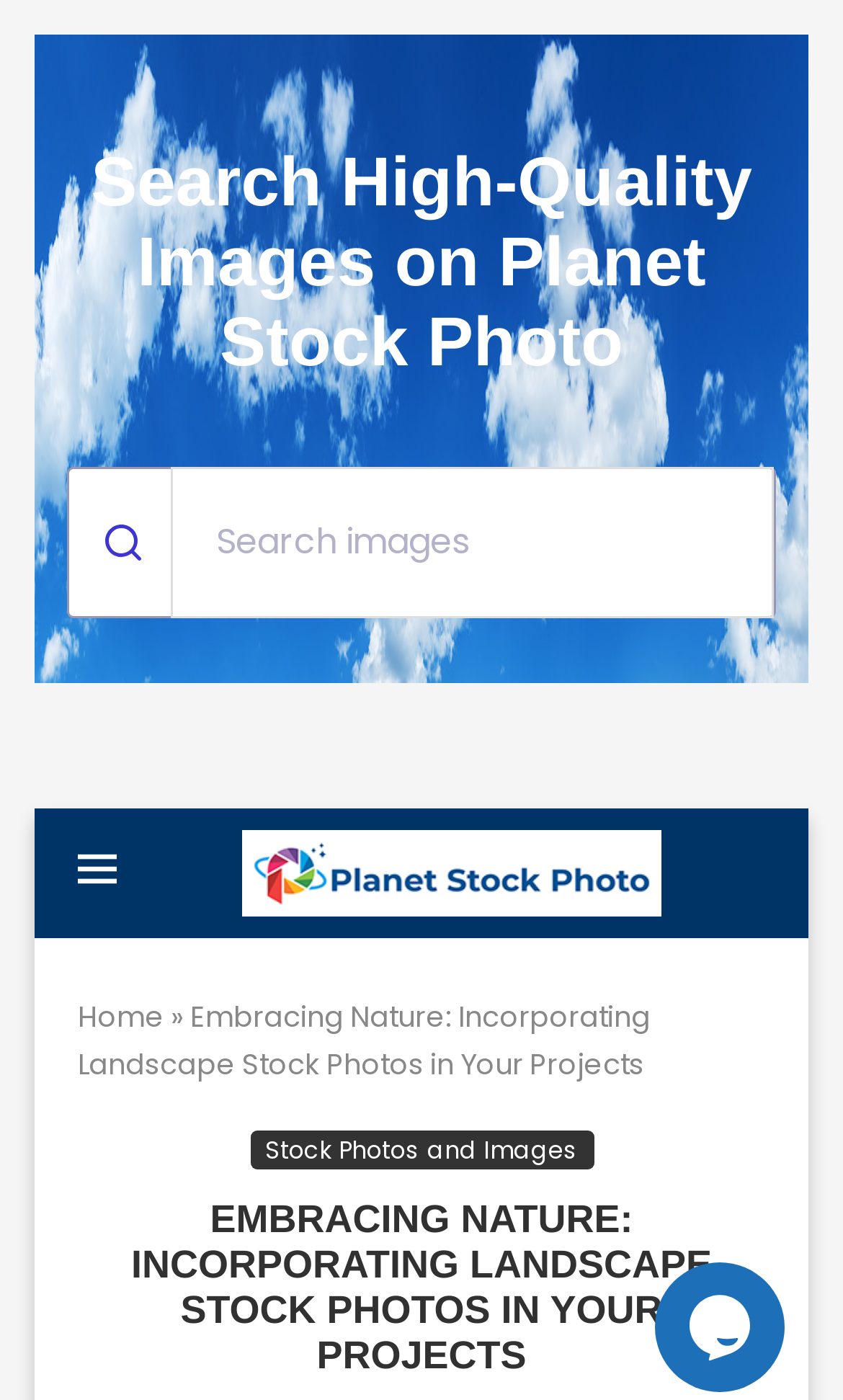Identify the title of the webpage and provide its text content.

EMBRACING NATURE: INCORPORATING LANDSCAPE STOCK PHOTOS IN YOUR PROJECTS